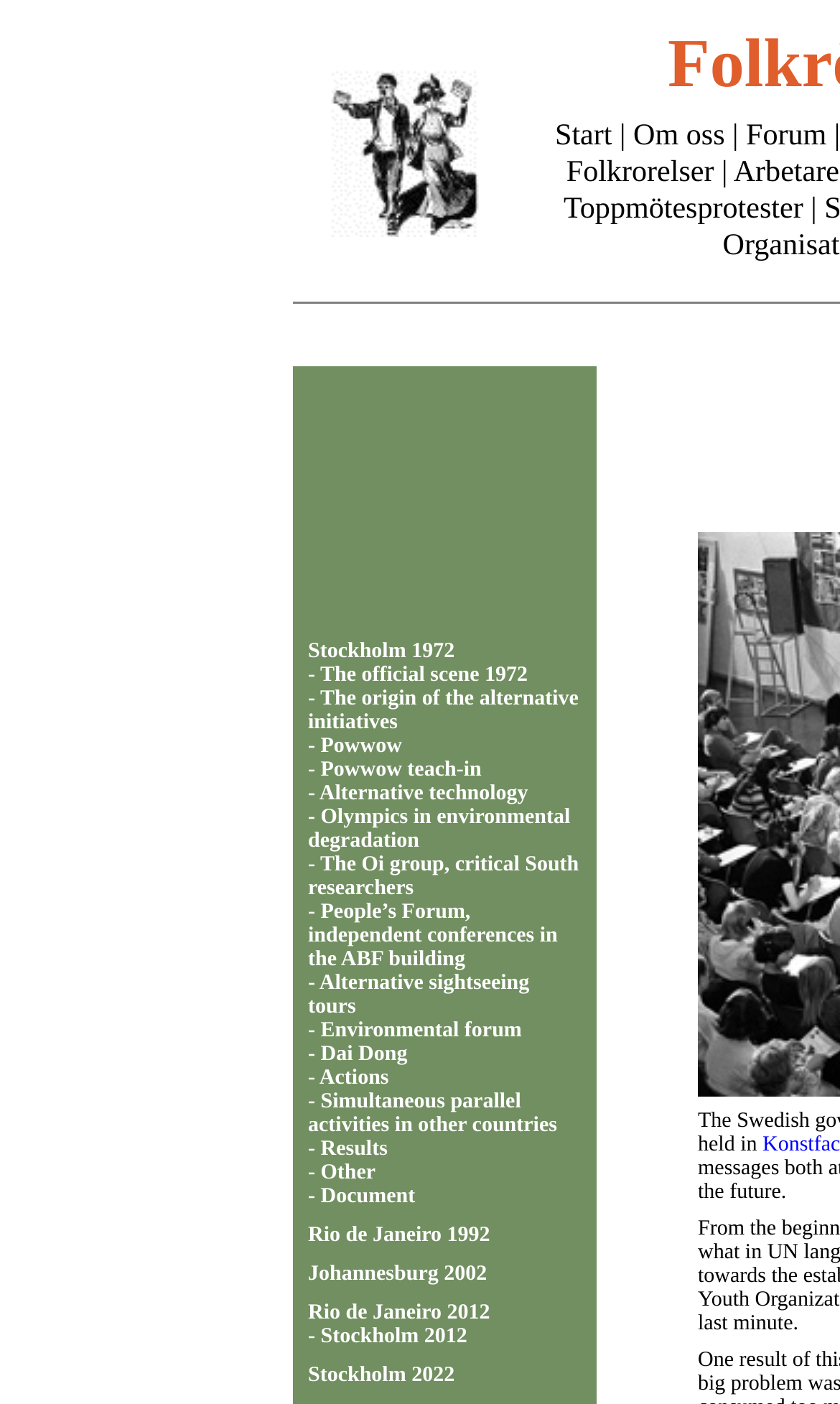Locate the bounding box coordinates of the clickable region necessary to complete the following instruction: "Explore 'Rio de Janeiro 1992'". Provide the coordinates in the format of four float numbers between 0 and 1, i.e., [left, top, right, bottom].

[0.367, 0.872, 0.583, 0.888]